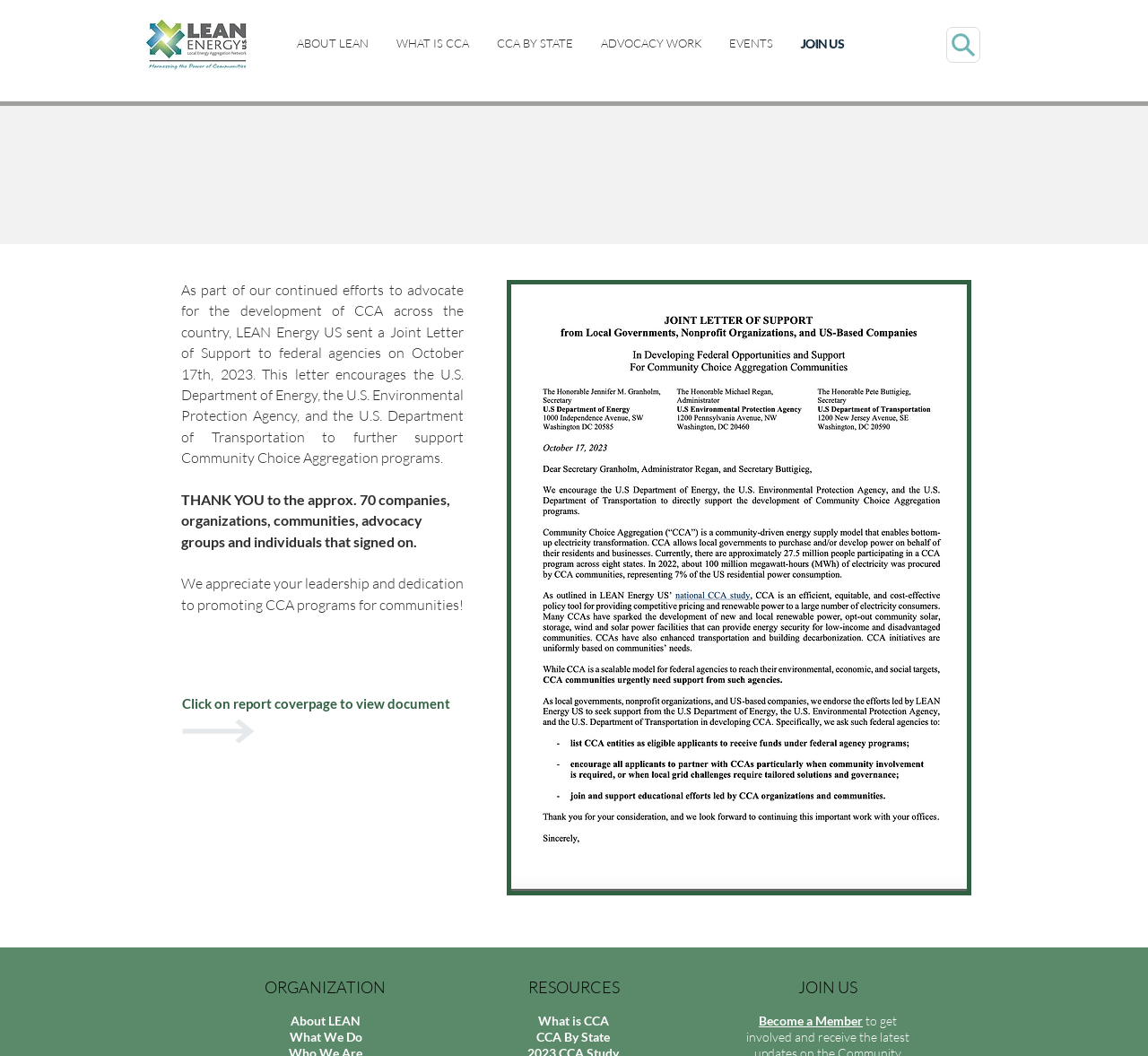Explain in detail what is displayed on the webpage.

This webpage is about LEAN Energy US, an organization that advocates for Community Choice Aggregation (CCA) programs. At the top left corner, there is a LEAN logo. Below the logo, there is a navigation menu with links to different sections of the website, including "ABOUT LEAN", "WHAT IS CCA", "CCA BY STATE", "ADVOCACY WORK", "EVENTS", and "JOIN US".

The main content of the webpage is divided into several sections. The first section has a heading "Joint Letter of Support" and describes a joint letter sent to federal agencies on October 17th, 2023, encouraging them to support CCA programs. Below this section, there is a paragraph thanking the approximately 70 companies, organizations, communities, advocacy groups, and individuals that signed the letter.

The next section has a heading "Click on report coverpage to view document" and features a report cover page image that can be clicked to view the document. Below this section, there are three headings: "RESOURCES", "JOIN US", and "ORGANIZATION", which seem to be navigation links to other parts of the website.

At the bottom of the webpage, there are several links to different sections of the website, including "About LEAN", "What is CCA", "What We Do", "CCA By State", and "Become a Member".